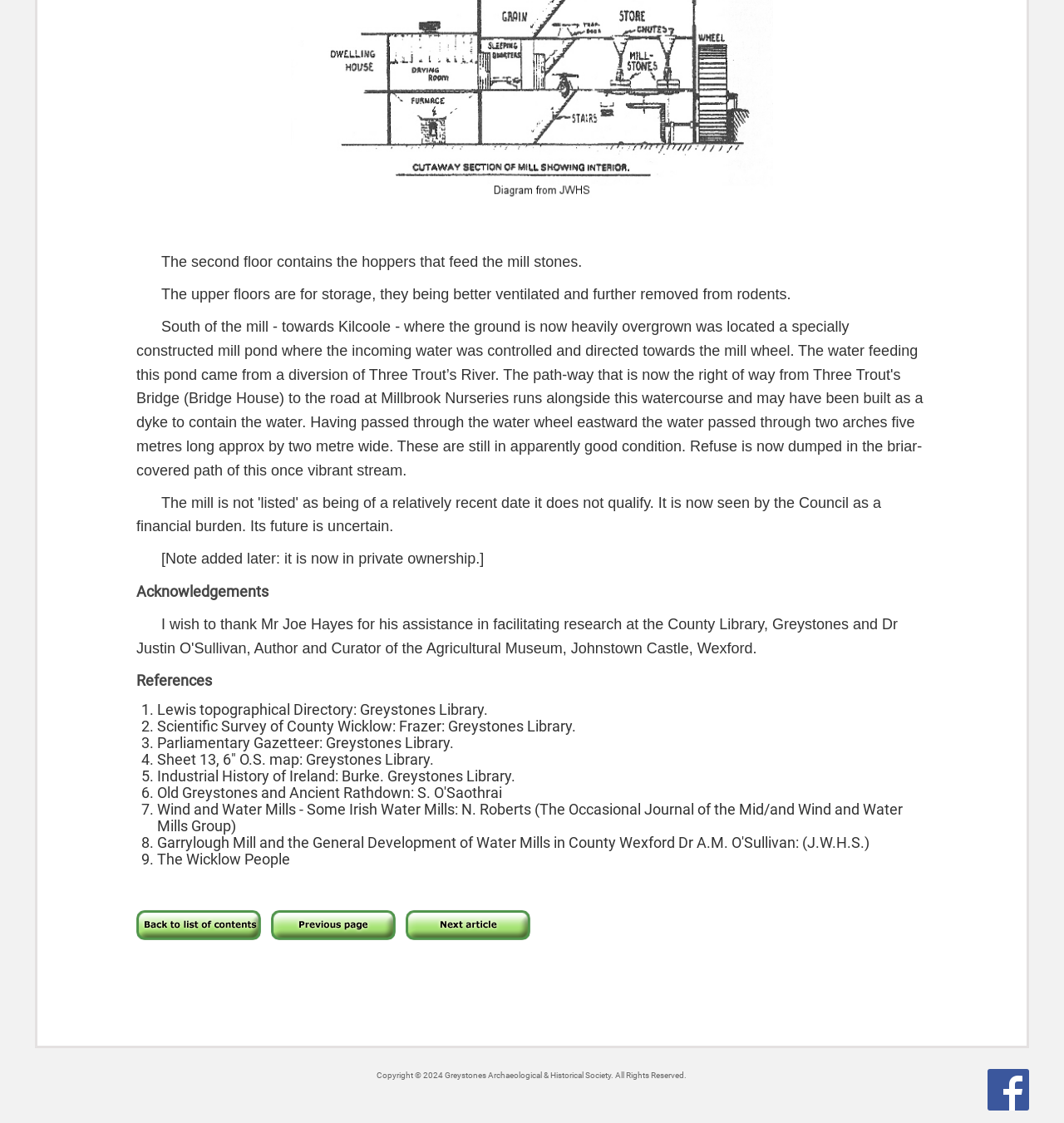Identify the bounding box of the HTML element described as: "T3_POWER_BY_HTML".

[0.928, 0.952, 0.967, 0.989]